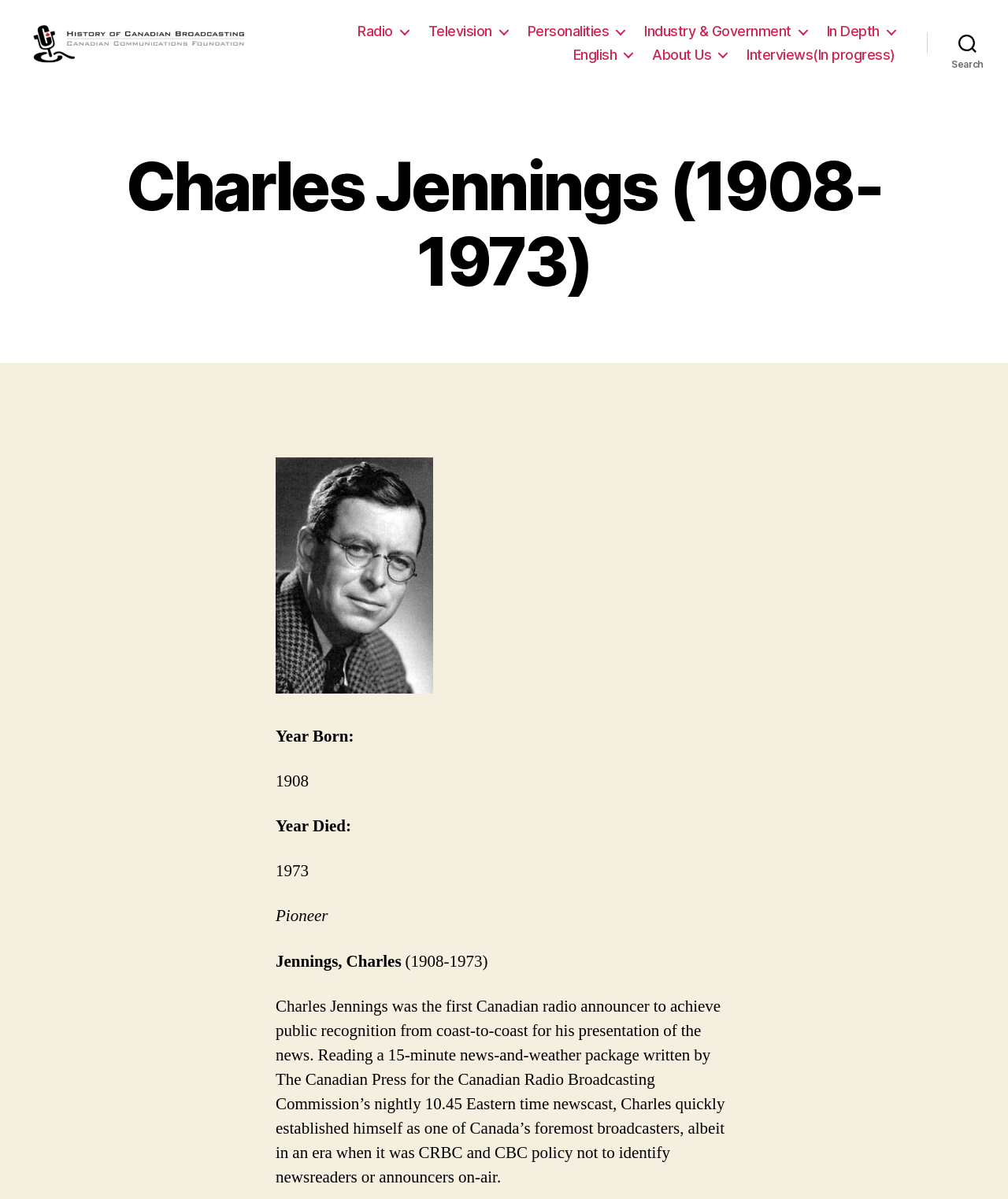Calculate the bounding box coordinates of the UI element given the description: "English".

[0.564, 0.041, 0.628, 0.056]